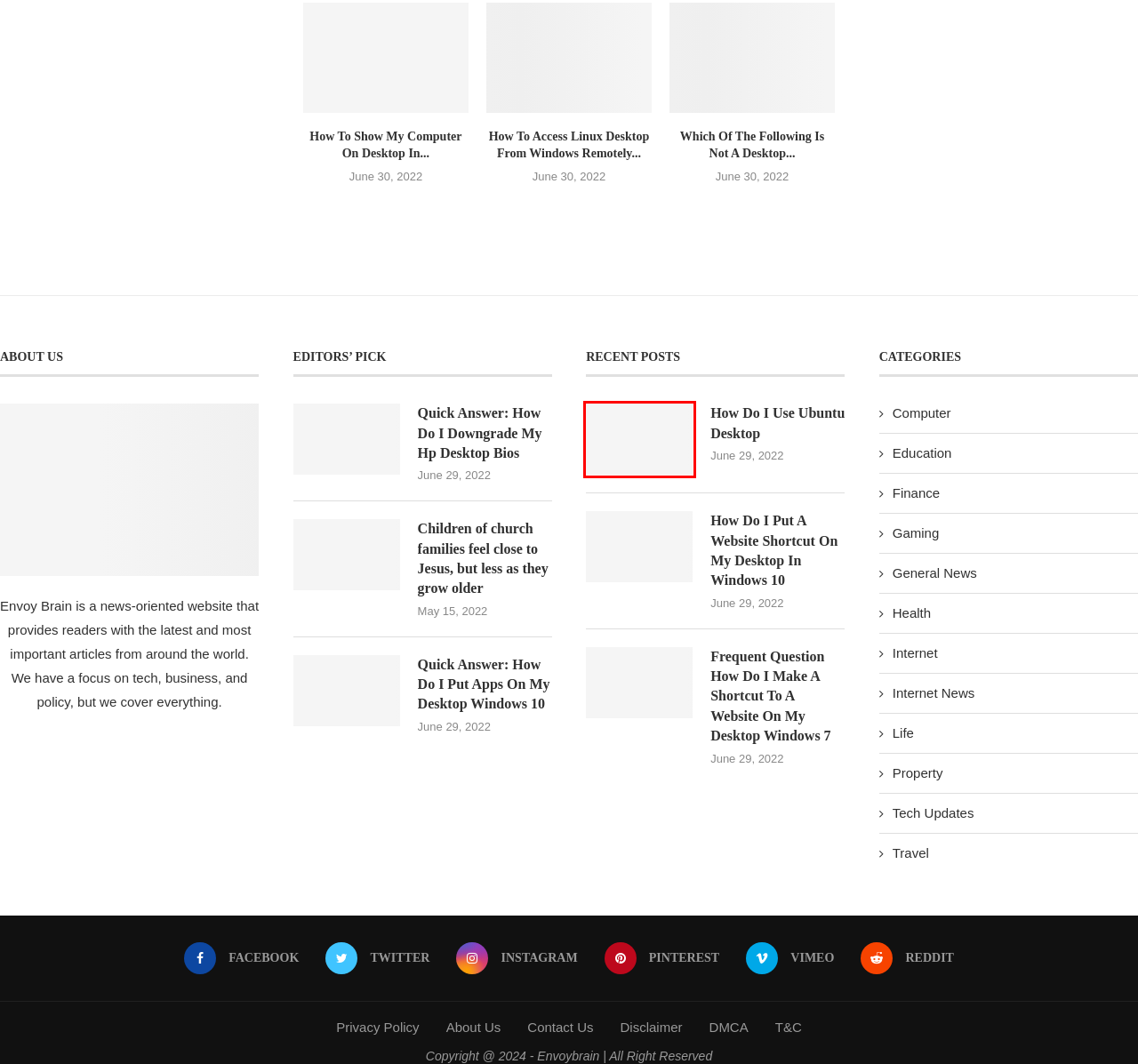You have a screenshot of a webpage, and a red bounding box highlights an element. Select the webpage description that best fits the new page after clicking the element within the bounding box. Options are:
A. How Do I Use Ubuntu Desktop » Envoy Brain
B. How To Access Linux Desktop From Windows Remotely 2 » Envoy Brain
C. General News Archives » Envoy Brain
D. How Do I Put A Website Shortcut On My Desktop In Windows 10 » Envoy Brain
E. Children of church families feel close to Jesus, but less as they grow older » Envoy Brain
F. Question: Quick Answer Does Windows 7 Home Premium Have Remote Desktop » Envoy Brain
G. Health Archives » Envoy Brain
H. Quick Answer: How Do I Put Apps On My Desktop Windows 10 » Envoy Brain

A